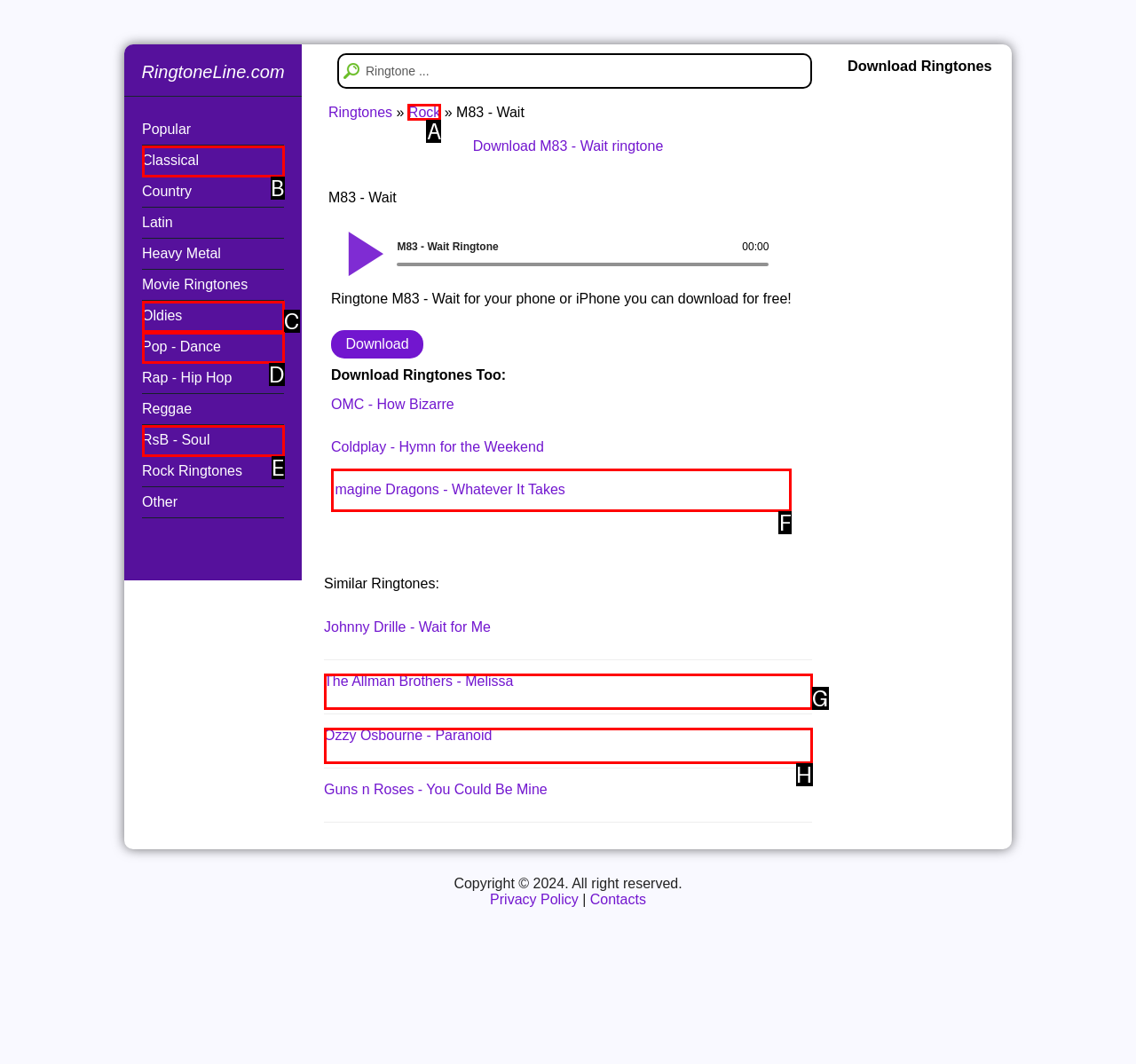Identify the HTML element I need to click to complete this task: Browse Rock ringtones Provide the option's letter from the available choices.

A